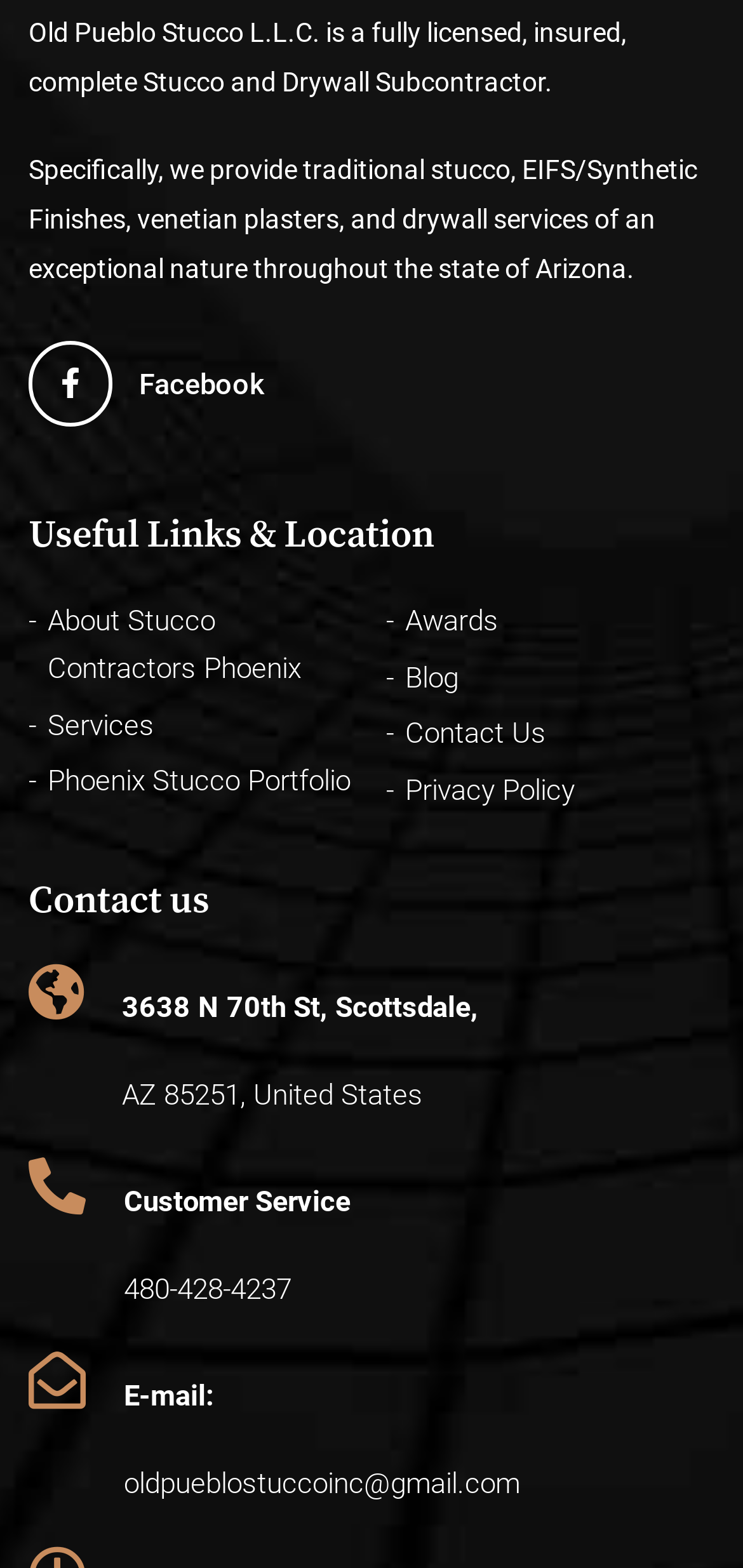Find the bounding box coordinates of the area that needs to be clicked in order to achieve the following instruction: "View services offered". The coordinates should be specified as four float numbers between 0 and 1, i.e., [left, top, right, bottom].

[0.038, 0.448, 0.208, 0.478]